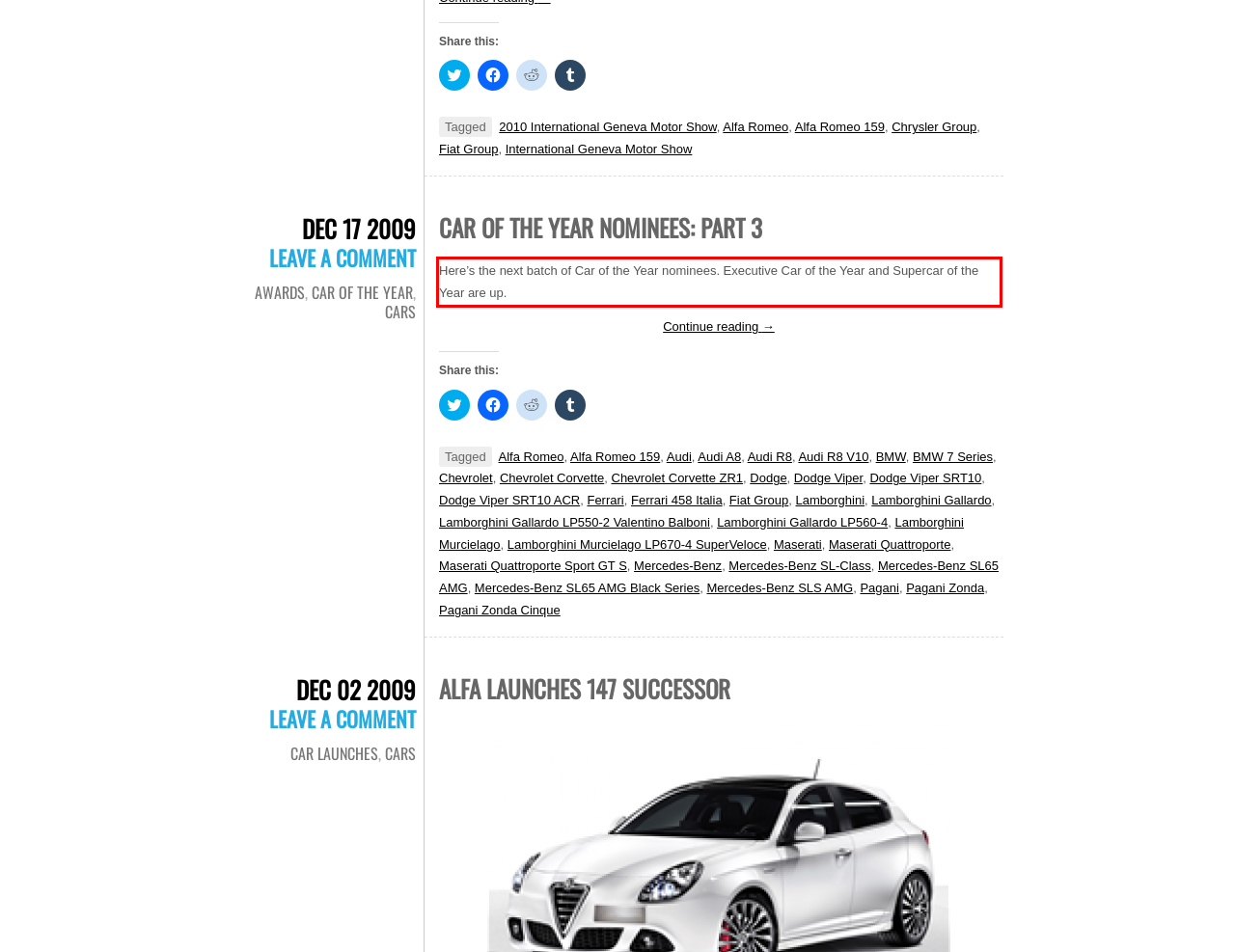Observe the screenshot of the webpage, locate the red bounding box, and extract the text content within it.

Here’s the next batch of Car of the Year nominees. Executive Car of the Year and Supercar of the Year are up.